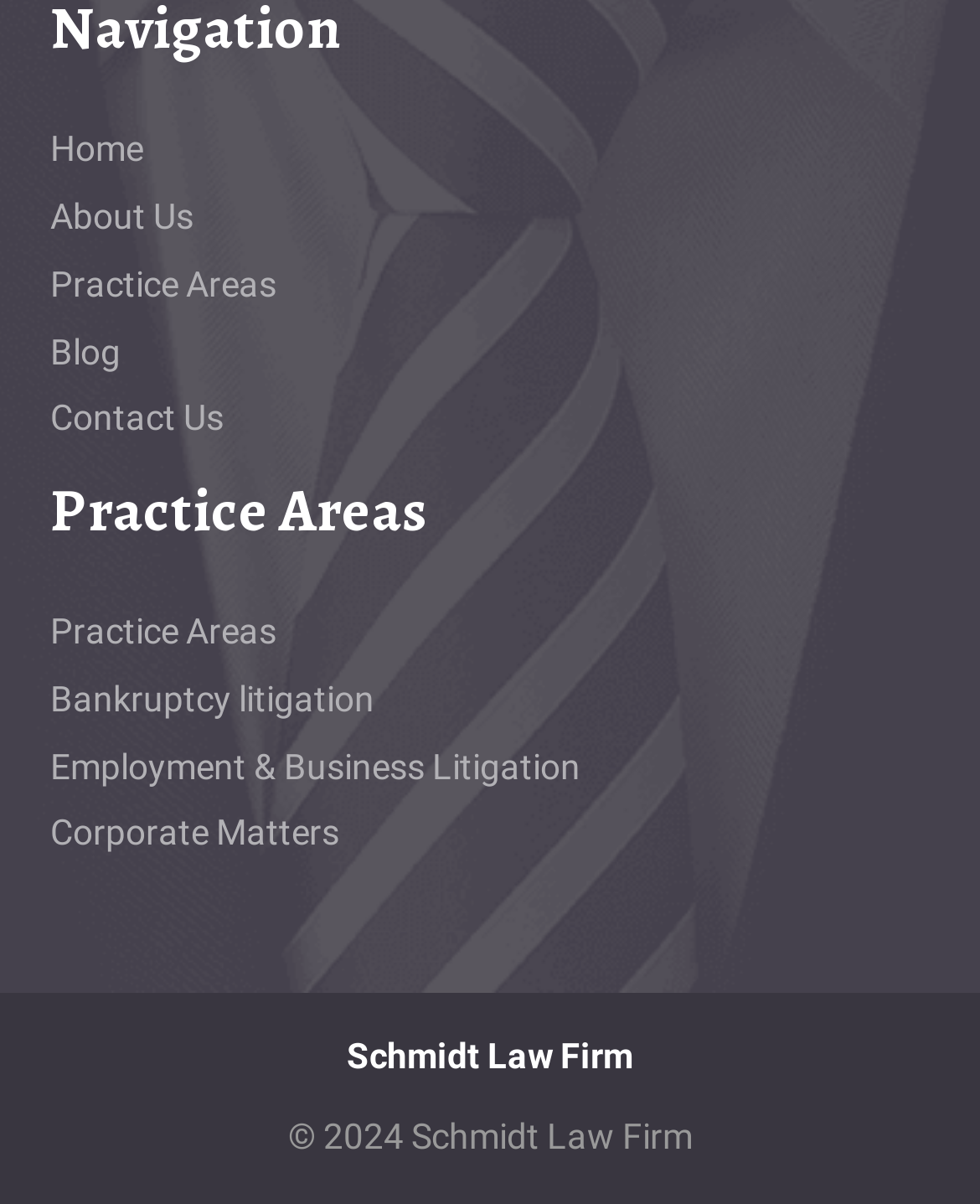Based on the image, provide a detailed response to the question:
What is the name of the law firm?

The name of the law firm can be found in the link with the text 'Schmidt Law Firm' located at the bottom of the page, with a bounding box of [0.354, 0.86, 0.646, 0.893].